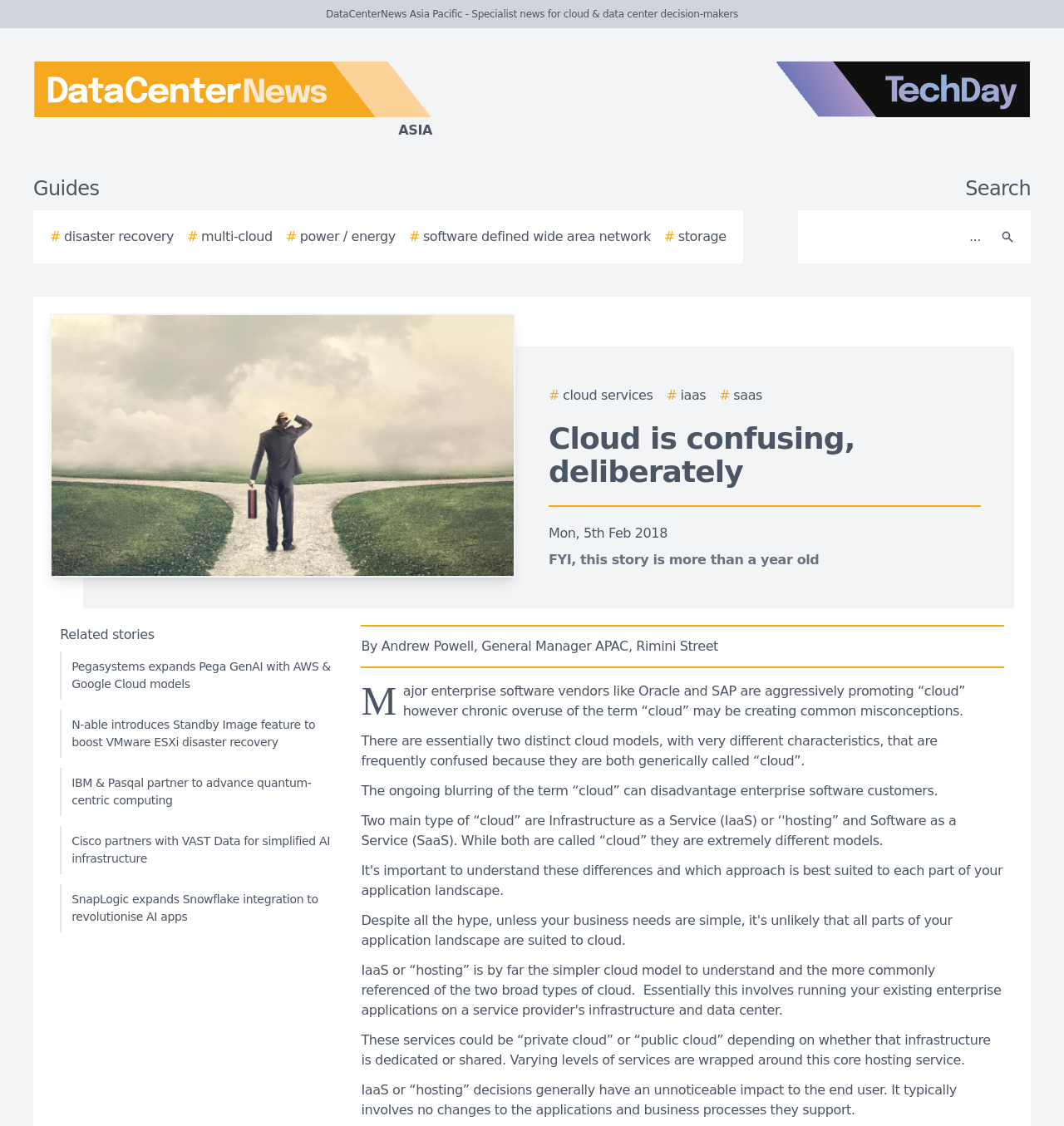Identify the bounding box coordinates of the region that needs to be clicked to carry out this instruction: "View related stories". Provide these coordinates as four float numbers ranging from 0 to 1, i.e., [left, top, right, bottom].

[0.056, 0.556, 0.145, 0.57]